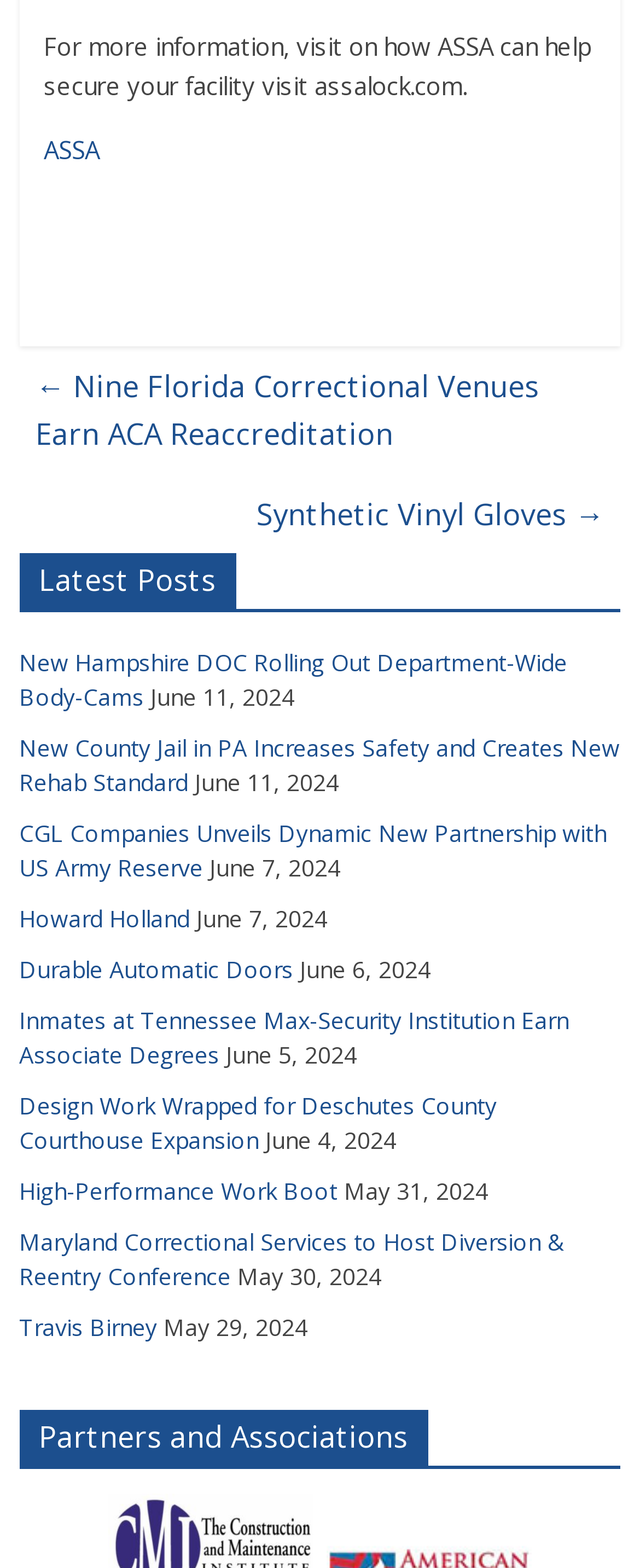What is the purpose of the 'Partners and Associations' section?
Answer the question with a detailed and thorough explanation.

The 'Partners and Associations' section appears to be a list of organizations or companies that are partners or associates of the webpage's owner or operator, likely in the context of the correctional facilities industry.